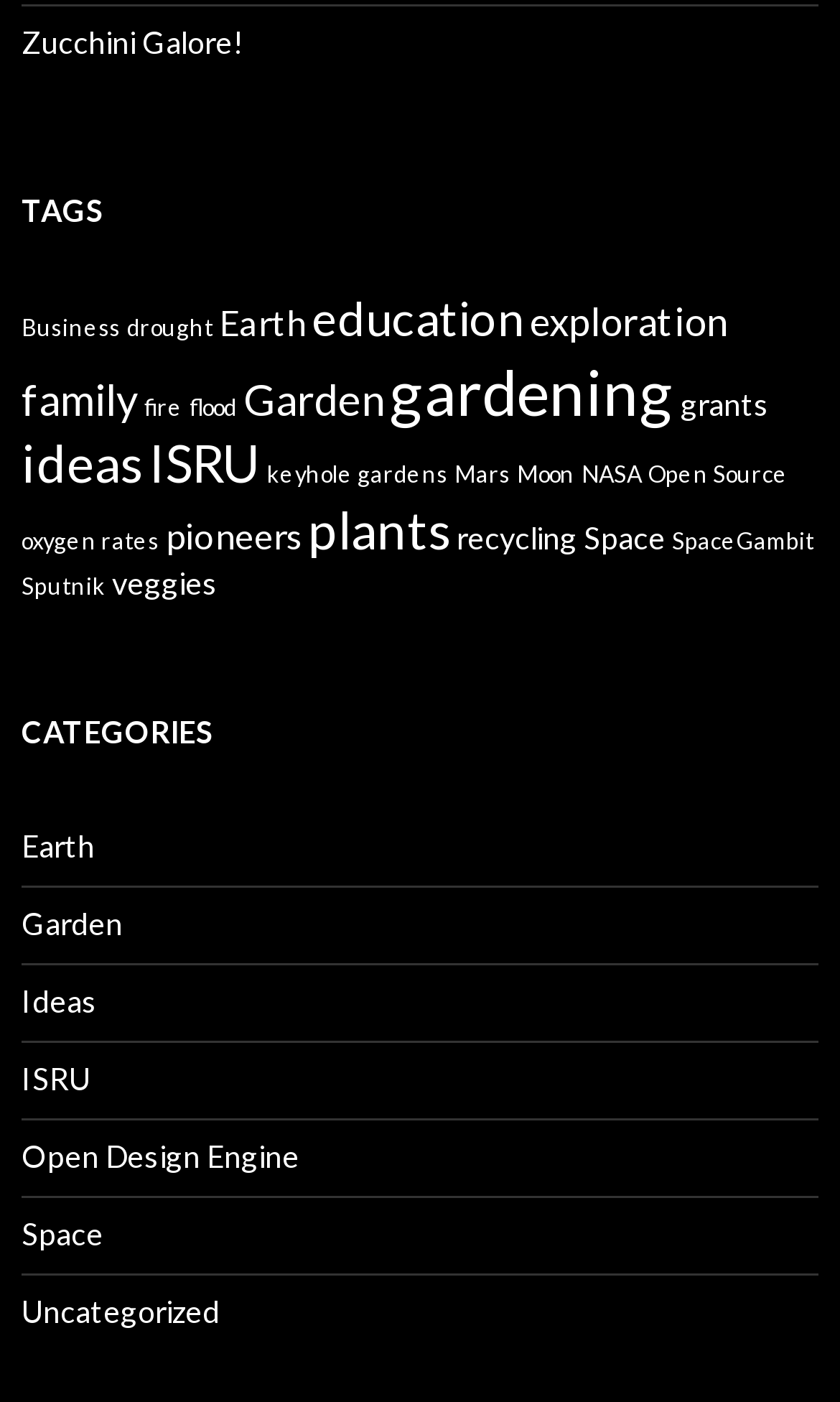Give a concise answer using only one word or phrase for this question:
What is the second most popular tag?

education